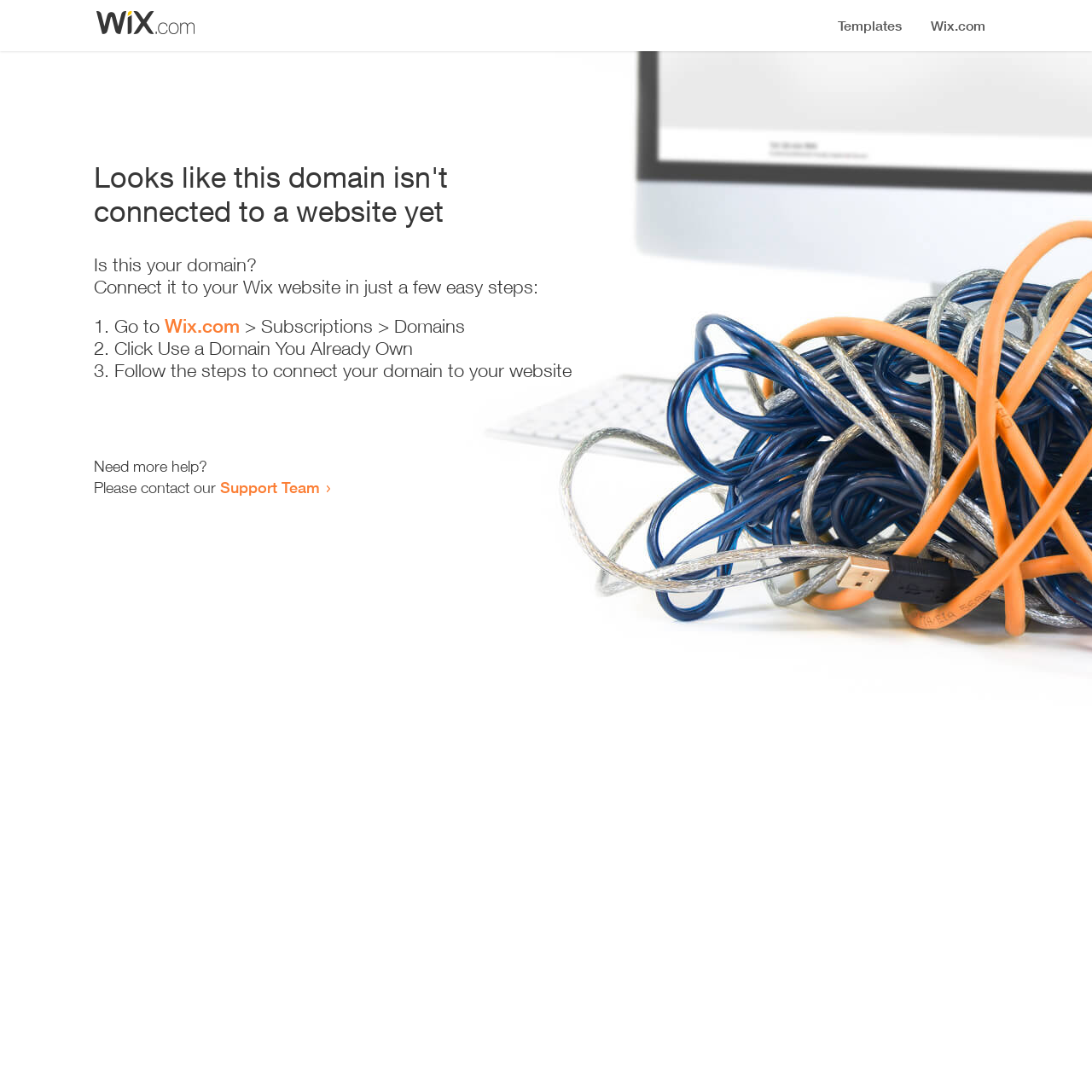Where can I get more help?
Give a thorough and detailed response to the question.

The webpage provides a link to the 'Support Team' for users who need more help, which is indicated by the text 'Need more help? Please contact our Support Team'.